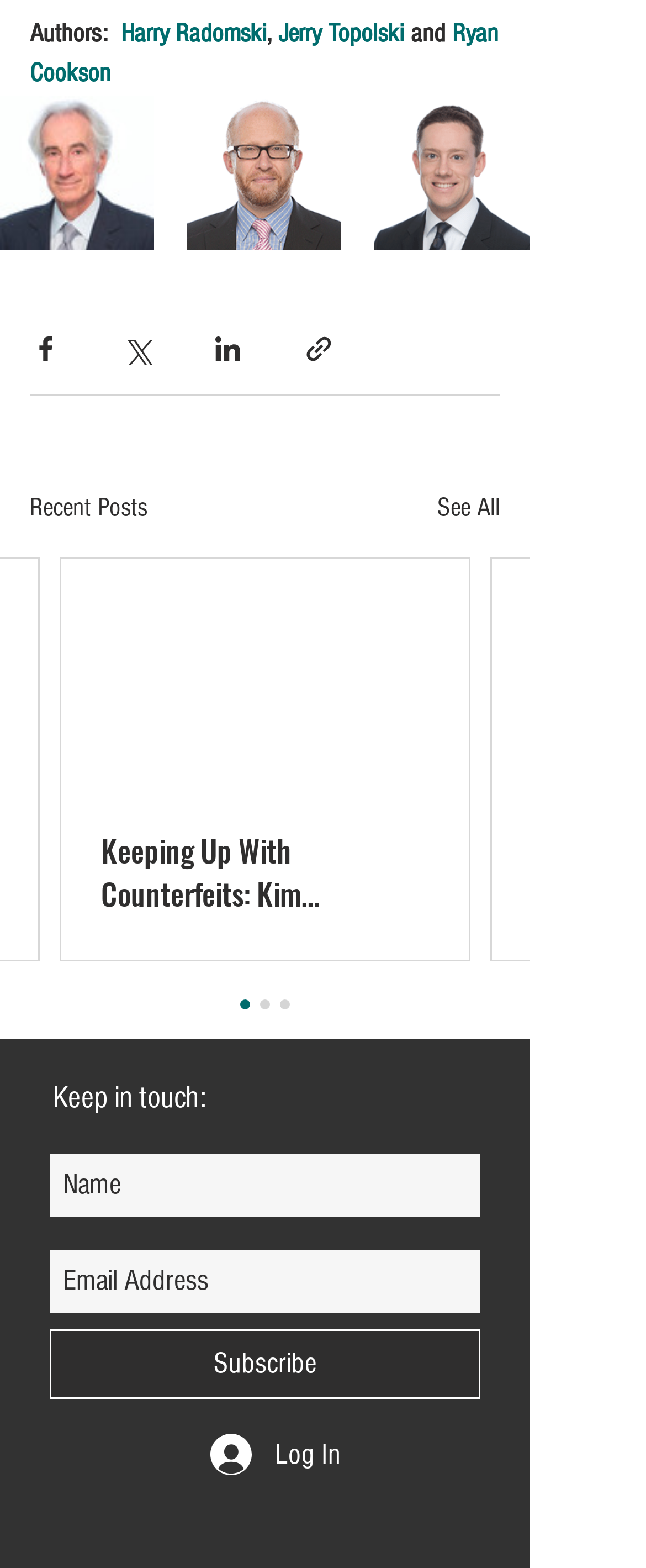Using a single word or phrase, answer the following question: 
What is the purpose of the buttons below the authors' names?

Share via social media